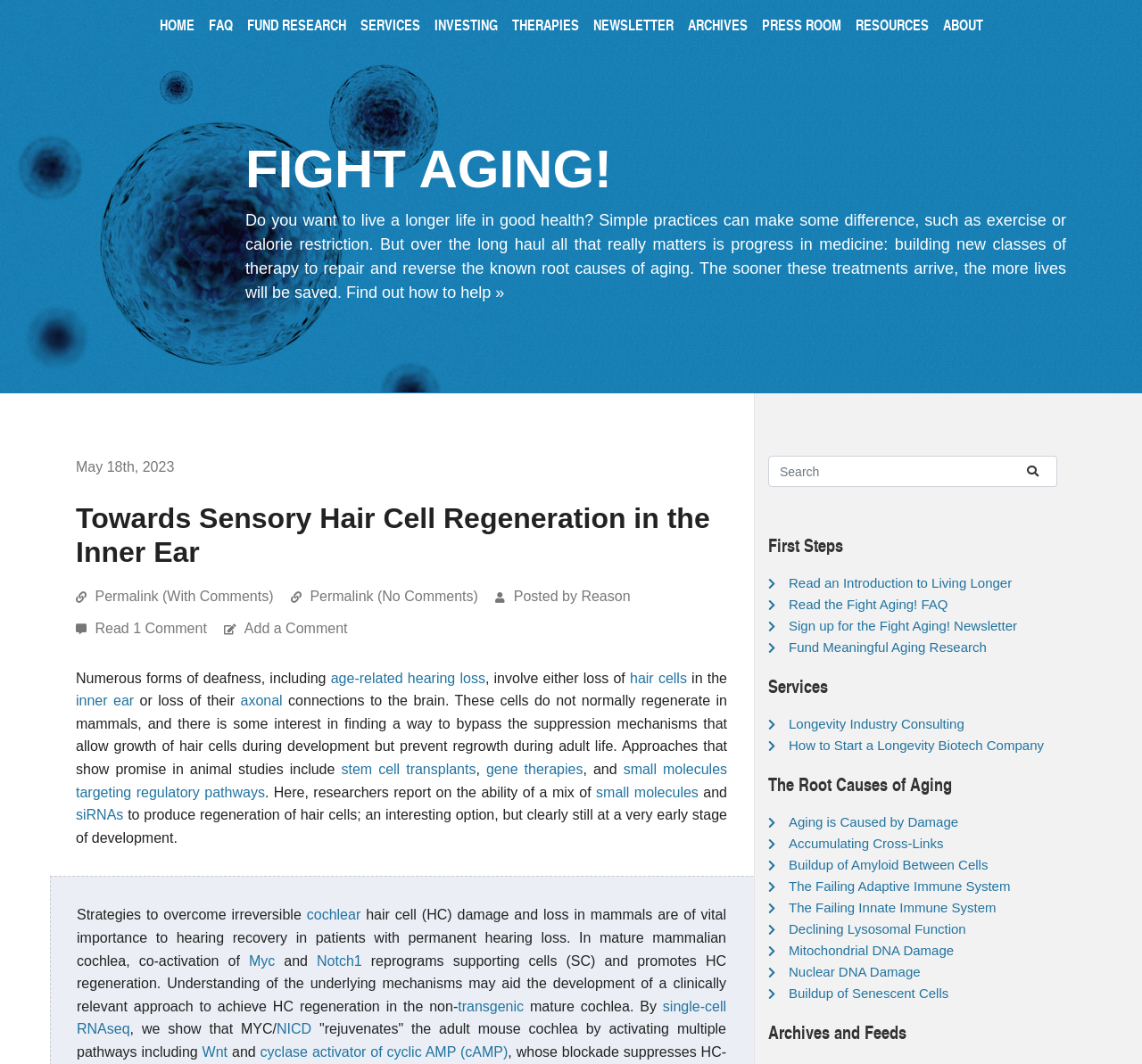Highlight the bounding box coordinates of the element that should be clicked to carry out the following instruction: "Click on the 'THERAPIES' link". The coordinates must be given as four float numbers ranging from 0 to 1, i.e., [left, top, right, bottom].

[0.442, 0.007, 0.513, 0.053]